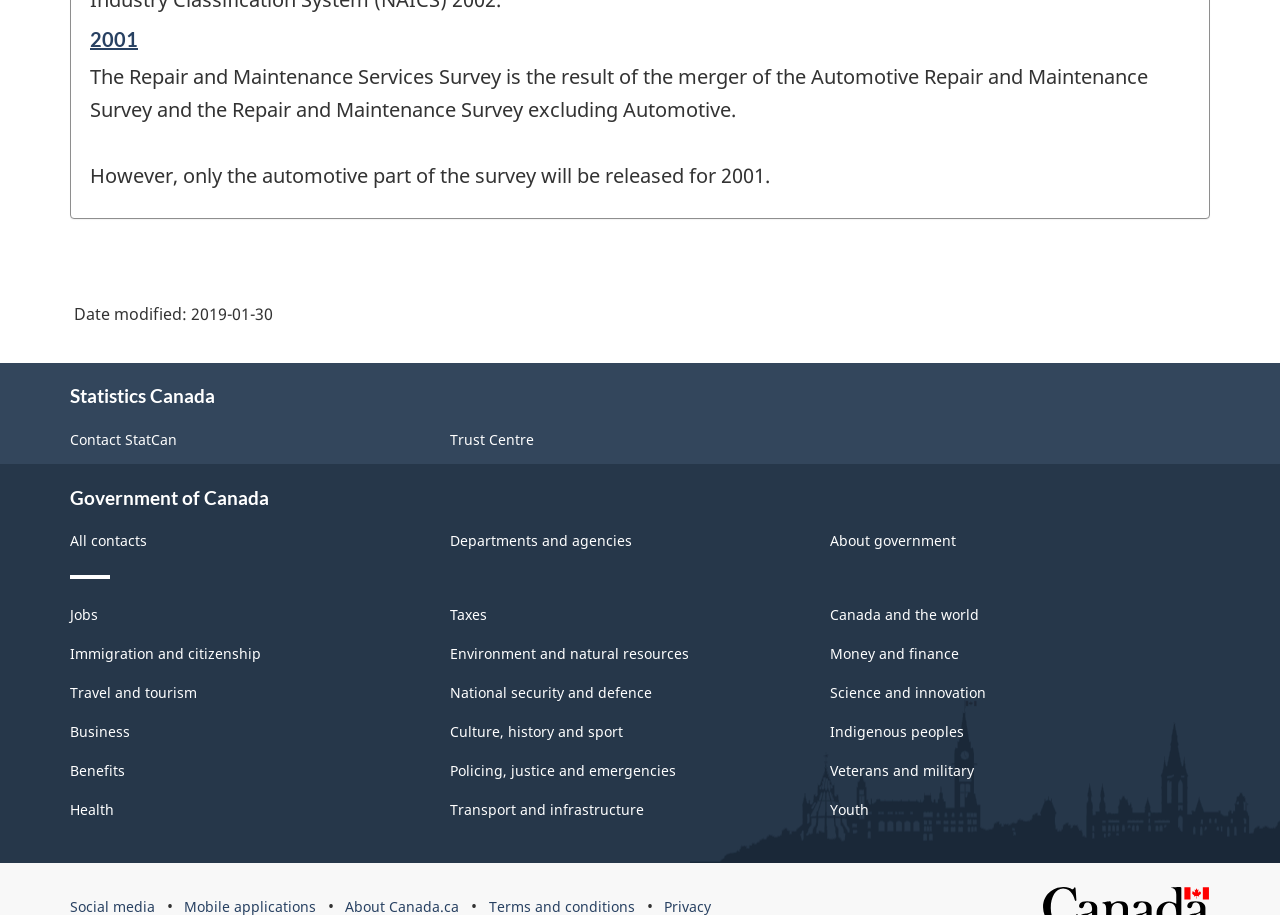Locate the UI element described by best sex chats and provide its bounding box coordinates. Use the format (top-left x, top-left y, bottom-right x, bottom-right y) with all values as floating point numbers between 0 and 1.

None